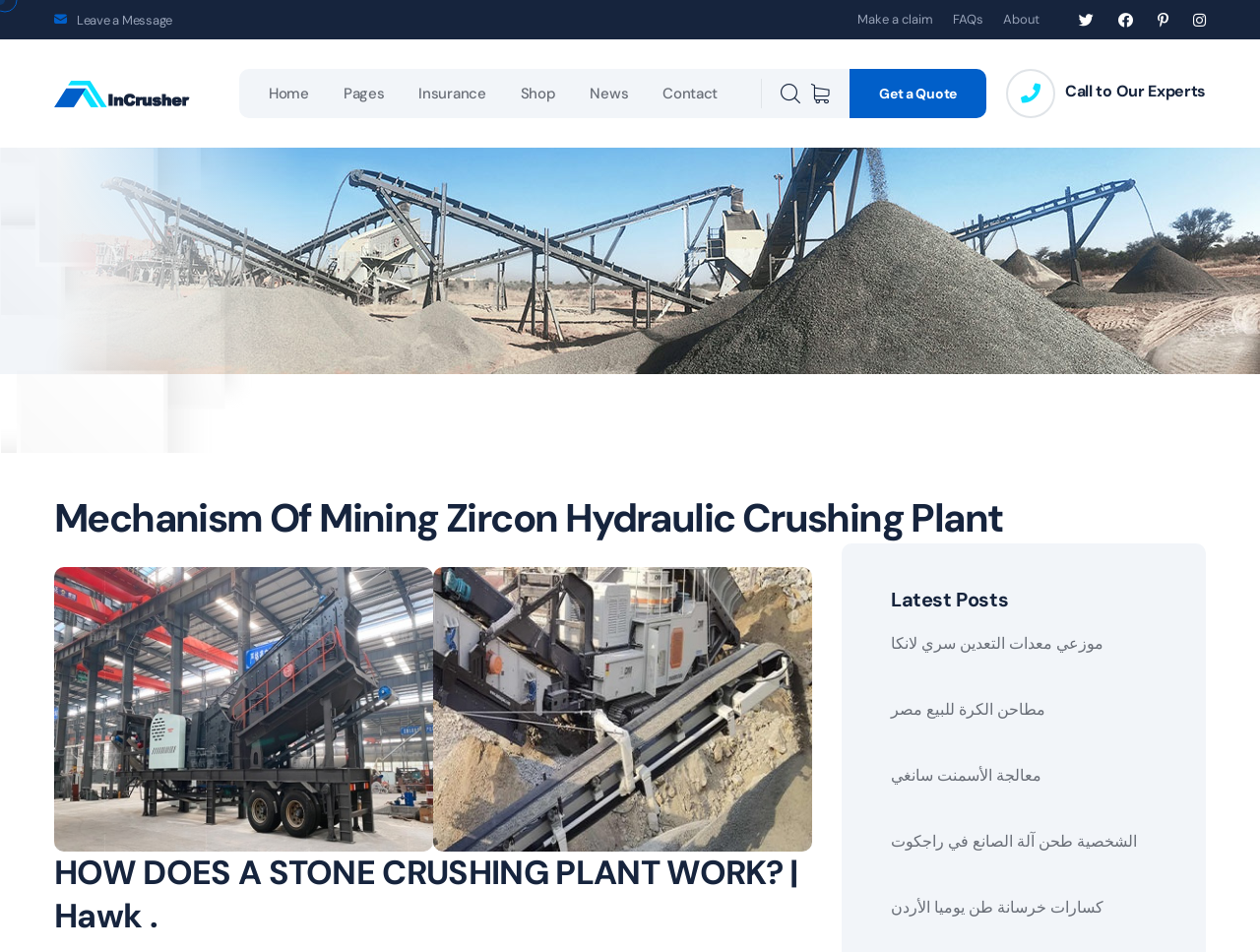Bounding box coordinates must be specified in the format (top-left x, top-left y, bottom-right x, bottom-right y). All values should be floating point numbers between 0 and 1. What are the bounding box coordinates of the UI element described as: FAQs

[0.756, 0.007, 0.78, 0.034]